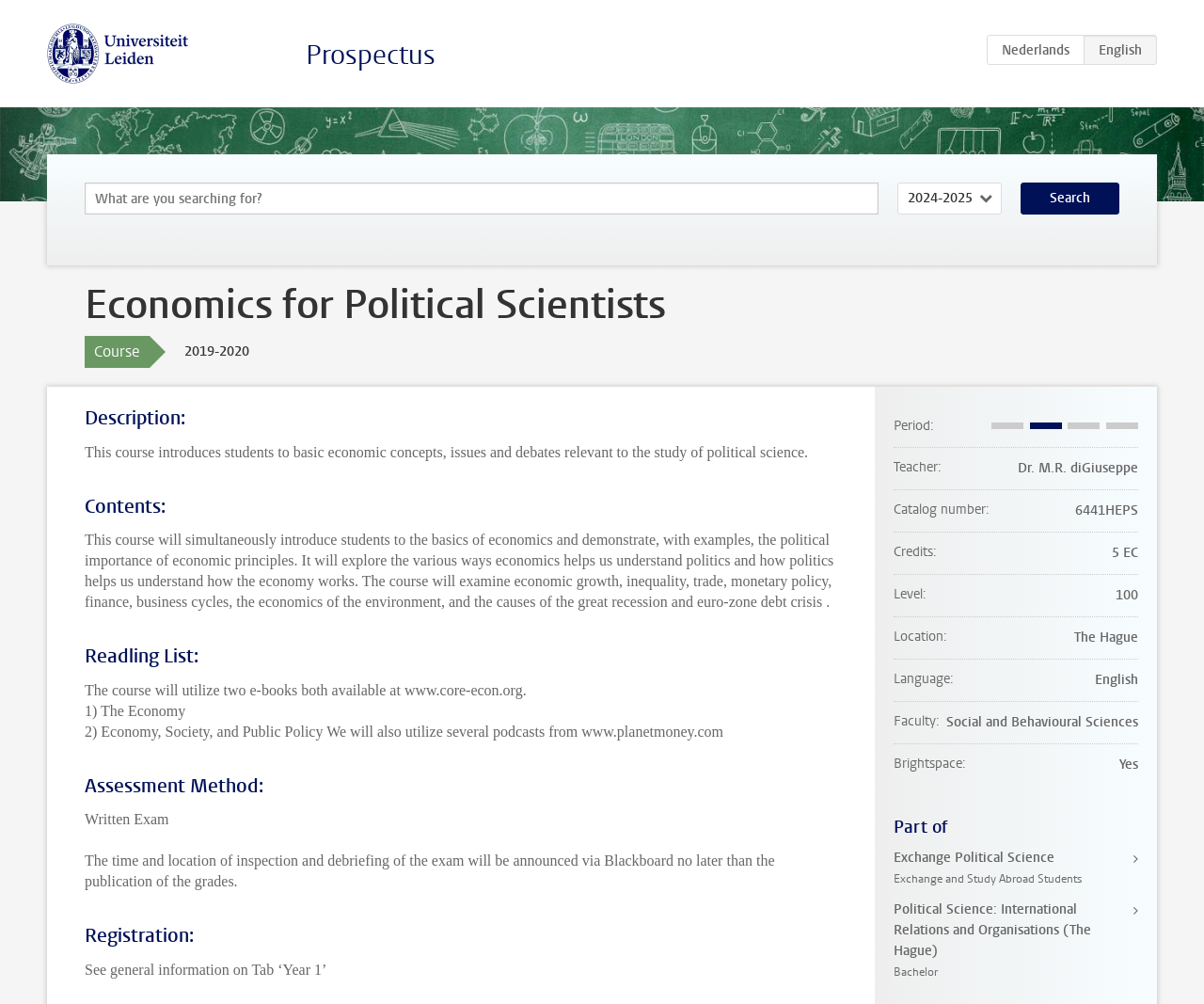What is the location of the course?
Give a comprehensive and detailed explanation for the question.

The location of the course is obtained from the DescriptionListDetail 'The Hague' which is located in the 'Location' section of the course details, indicating that the course is held in The Hague.